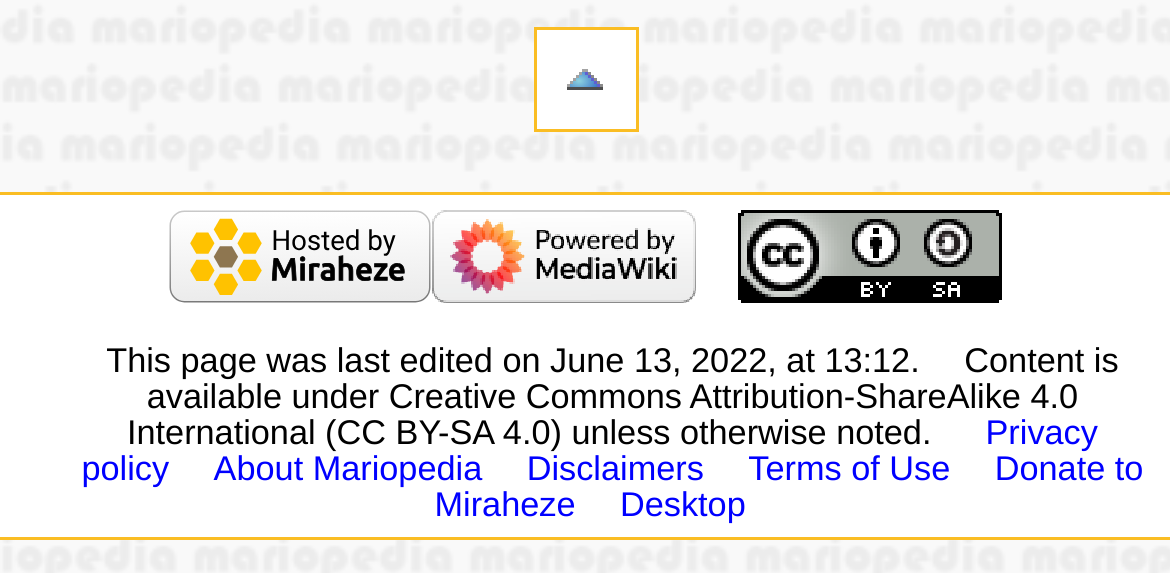Answer the following query with a single word or phrase:
What is the purpose of the 'article' link?

To view an article